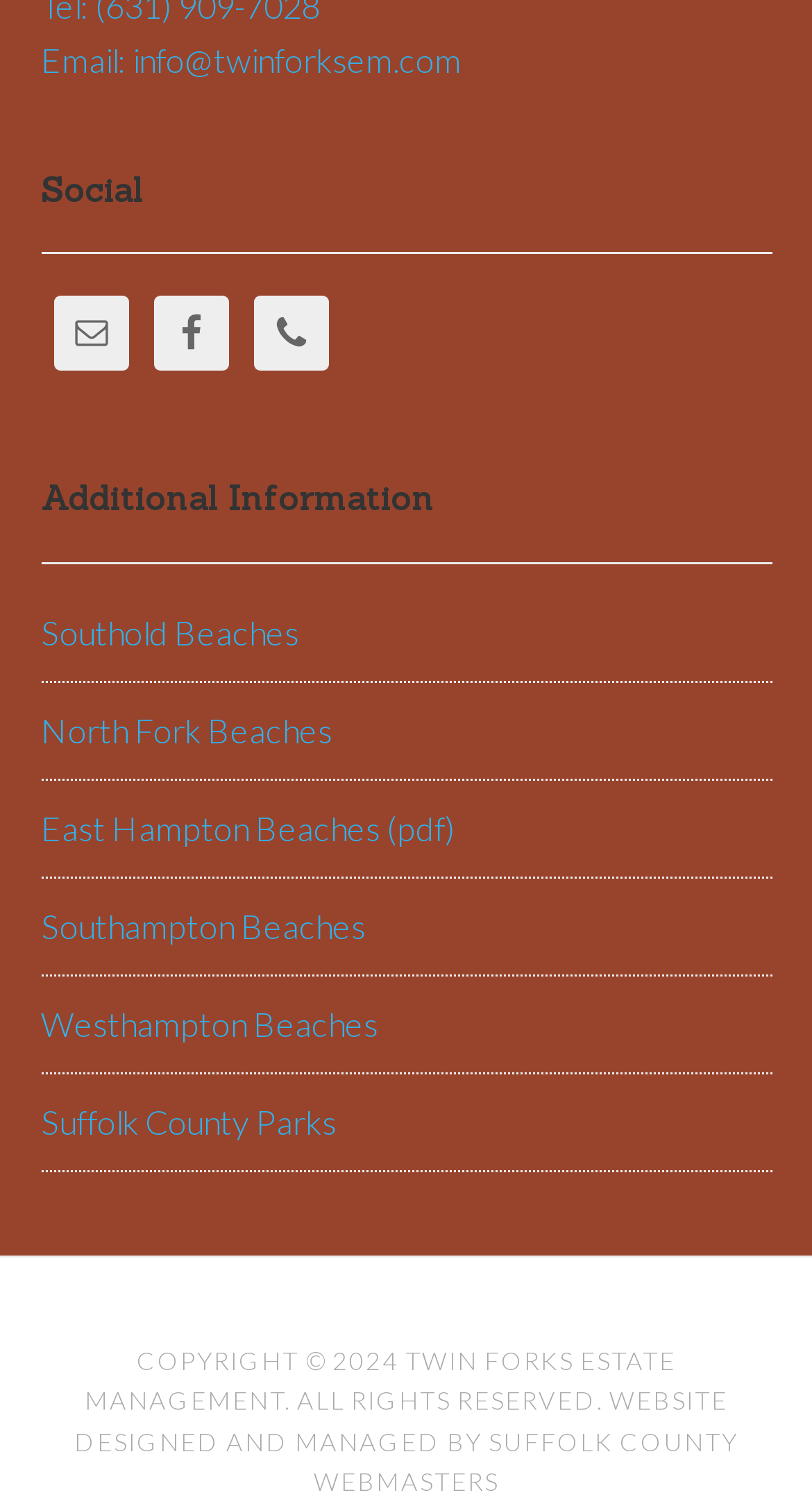Specify the bounding box coordinates of the region I need to click to perform the following instruction: "Email Twin Forks Estate Management". The coordinates must be four float numbers in the range of 0 to 1, i.e., [left, top, right, bottom].

[0.05, 0.027, 0.568, 0.053]